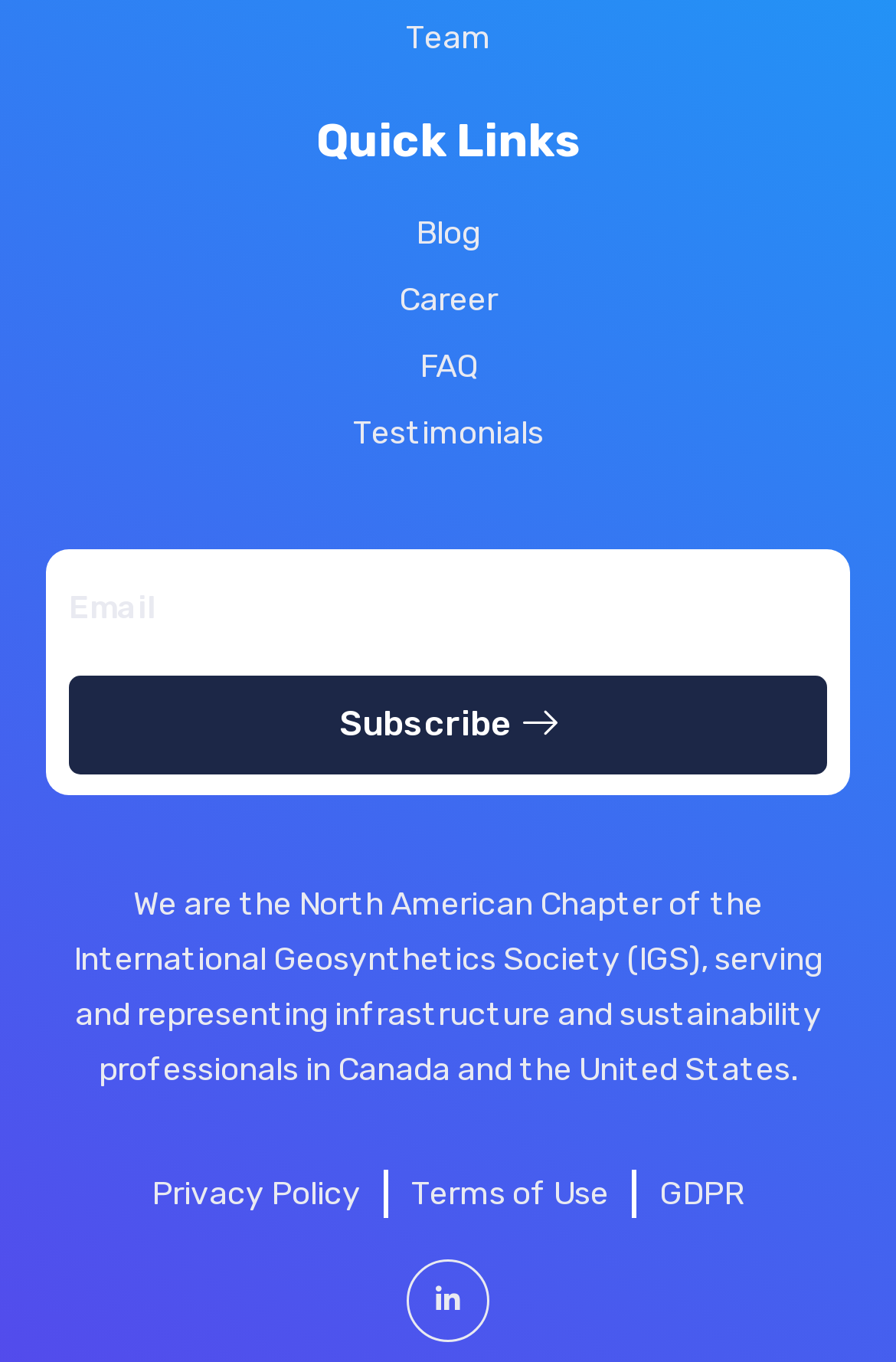Find the bounding box coordinates for the area that must be clicked to perform this action: "Visit the Blog".

[0.051, 0.154, 0.949, 0.189]